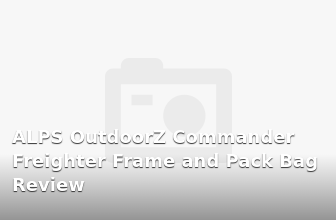Answer the question with a single word or phrase: 
What type of activities is the ALPS OutdoorZ Commander suitable for?

Camping or hunting trips